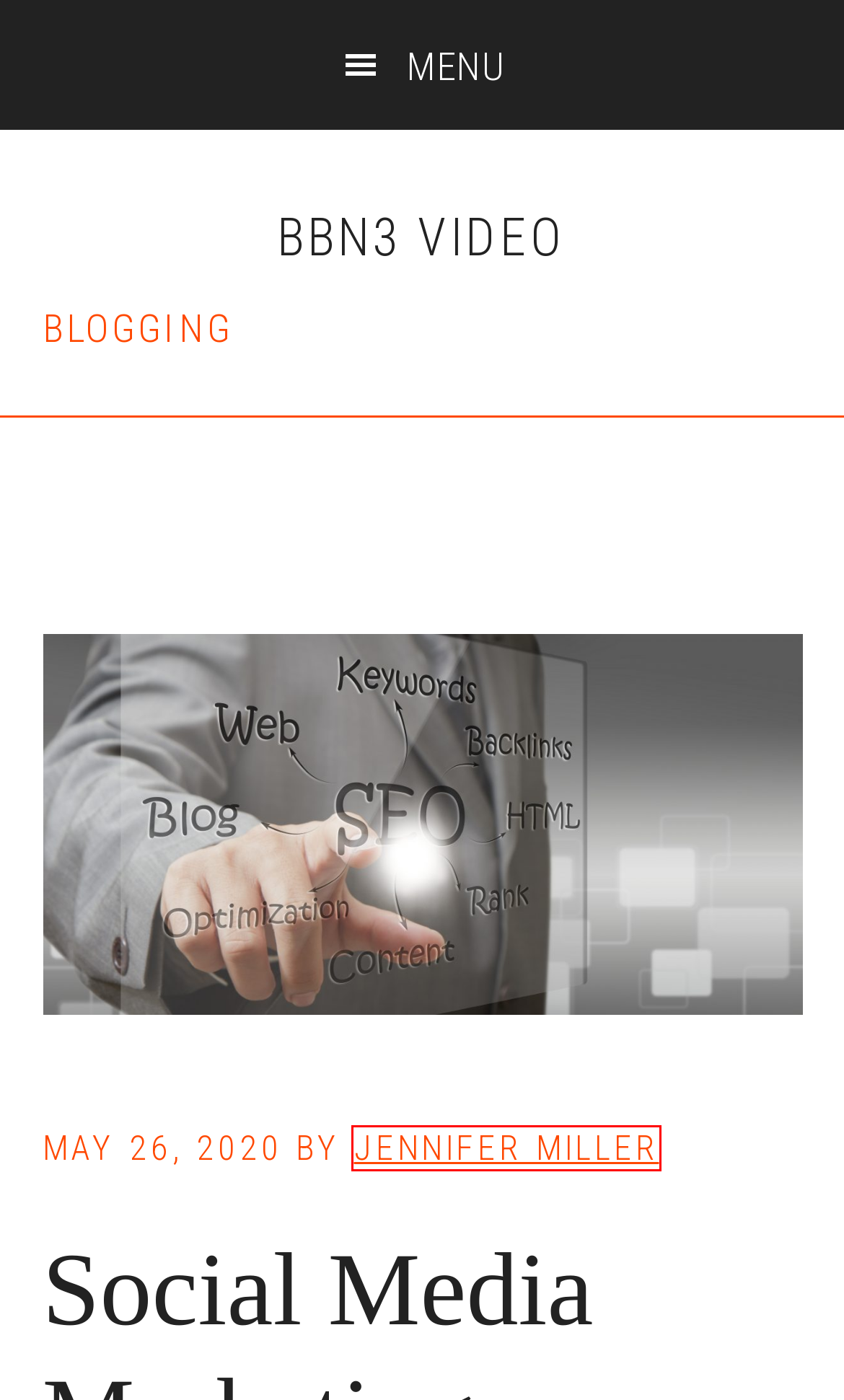Take a look at the provided webpage screenshot featuring a red bounding box around an element. Select the most appropriate webpage description for the page that loads after clicking on the element inside the red bounding box. Here are the candidates:
A. How to Rank Your Blog Better!
B. Jennifer Miller
C. blogging
D. Social Media Marketing Success
E. blog
F. BBN3 Video – Web Video Specialists
G. blog rankings
H. blog content

B